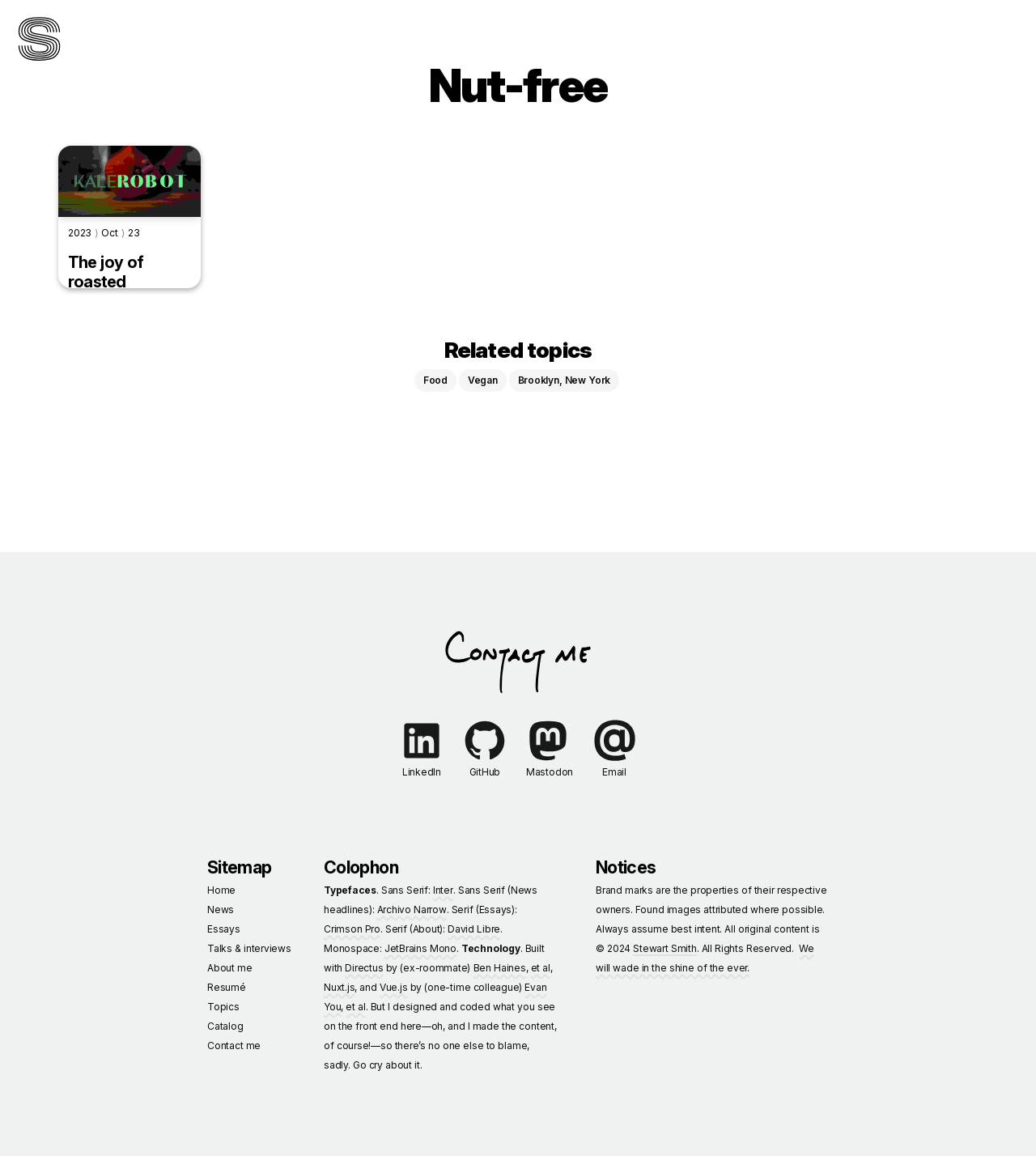Describe every aspect of the webpage in a detailed manner.

This webpage is about Stewart Smith's works tagged with "Nut-free". At the top, there is a heading with the title "Topic · Nut-free · Stewart Smith" and an image of Stewart Smith. Below this, there is a main section with a heading "Nut-free" and an article about roasted pumpkin tacos, which includes an image and a link to a cooking video.

To the right of the article, there are related topics listed, including "Food", "Vegan", and "Brooklyn, New York". 

At the bottom of the page, there is a section with contact information, including links to LinkedIn, GitHub, Mastodon, and Email, each with an accompanying image. 

Below this, there is a sitemap with links to various sections of the website, including "Home", "News", "Essays", and "About me". 

Next, there is a section about the website's design and technology, including information about the typefaces used, the technology stack, and acknowledgments to the people involved in building the website.

Finally, there is a section with notices, including a copyright statement, a link to Stewart Smith's website, and a quote about shining in the ever.